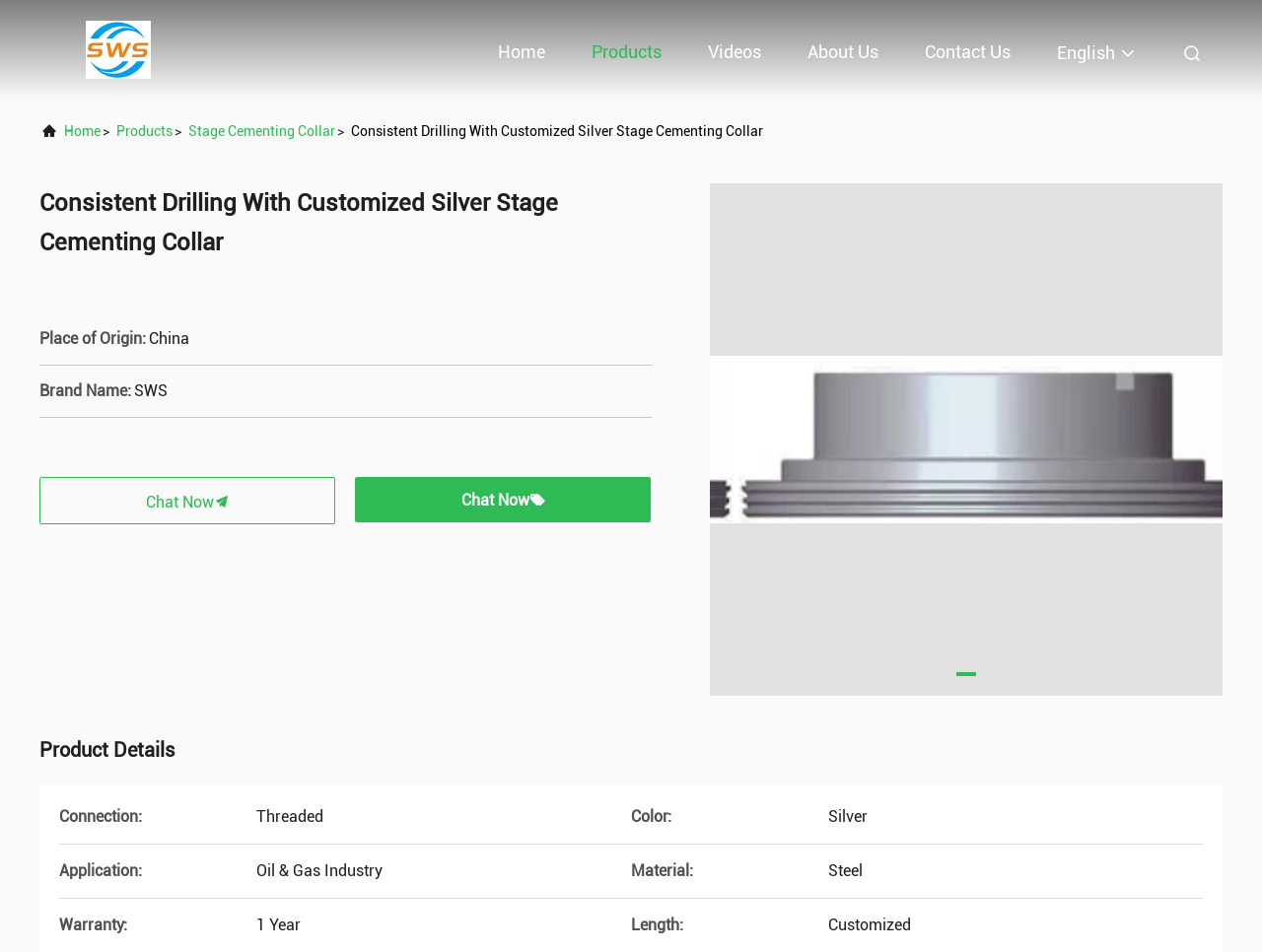Specify the bounding box coordinates of the area to click in order to follow the given instruction: "Chat with the company."

[0.115, 0.518, 0.169, 0.537]